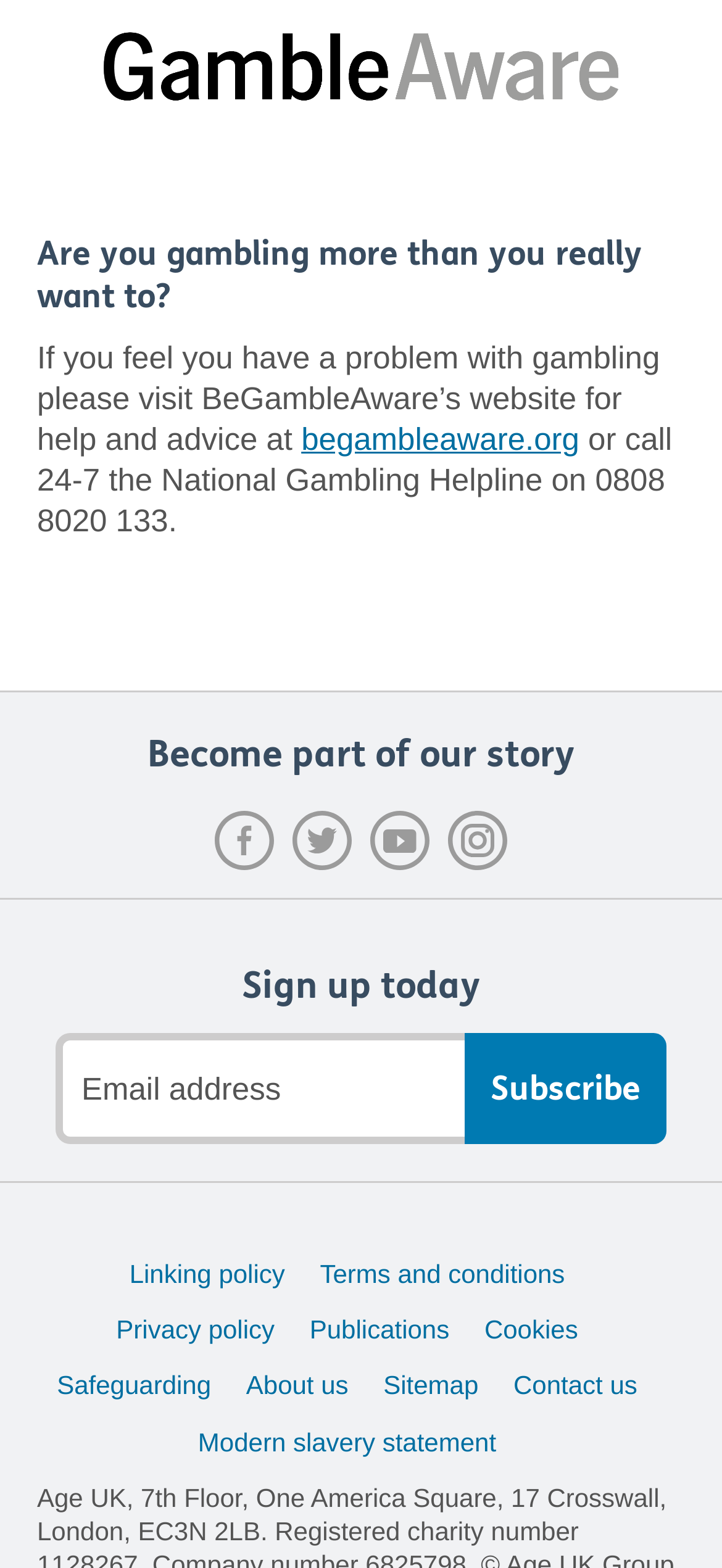What is the website for gambling help and advice?
Using the screenshot, give a one-word or short phrase answer.

begambleaware.org